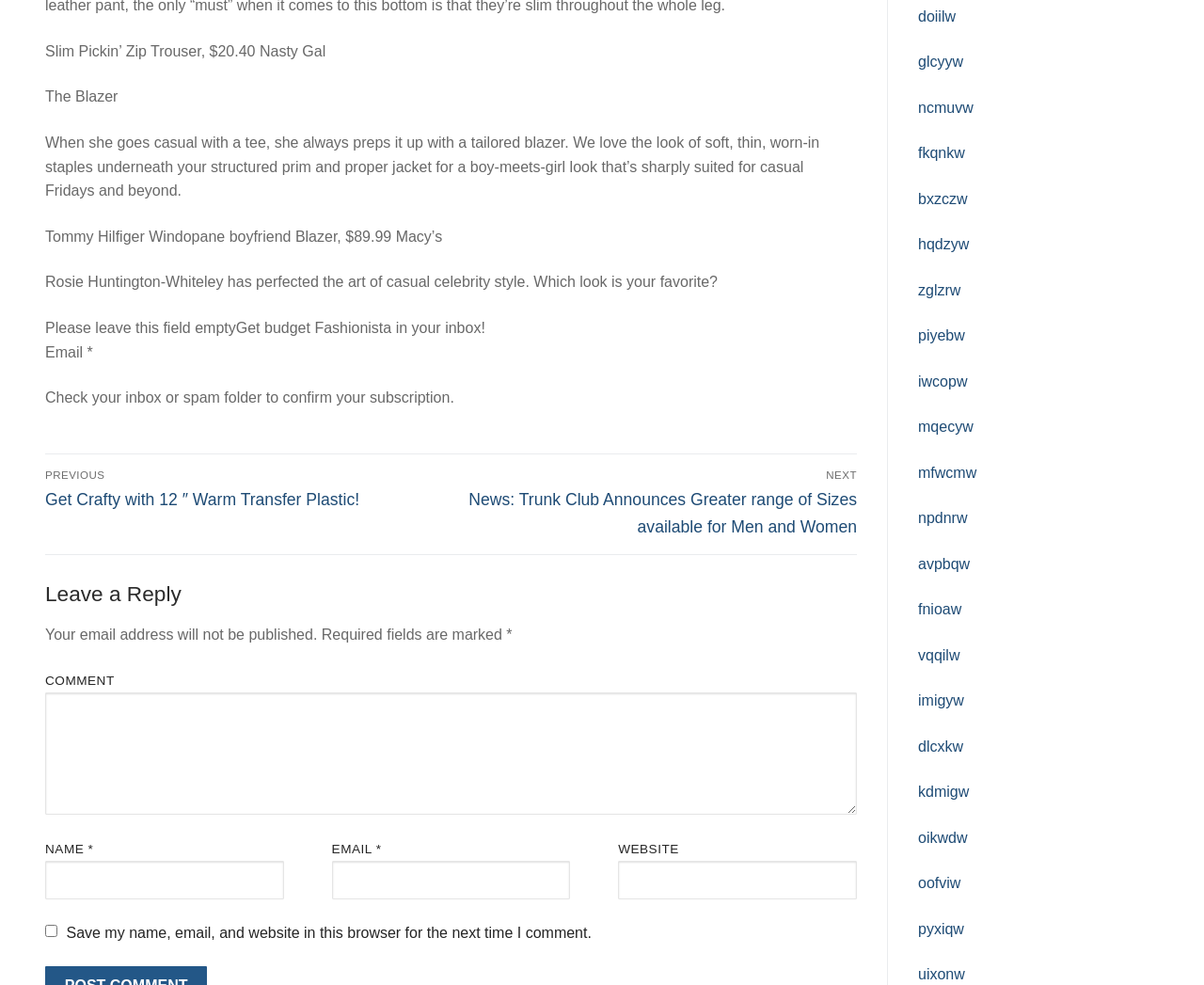Respond to the question below with a single word or phrase:
What is the purpose of the 'Leave a Reply' section?

To comment on the post